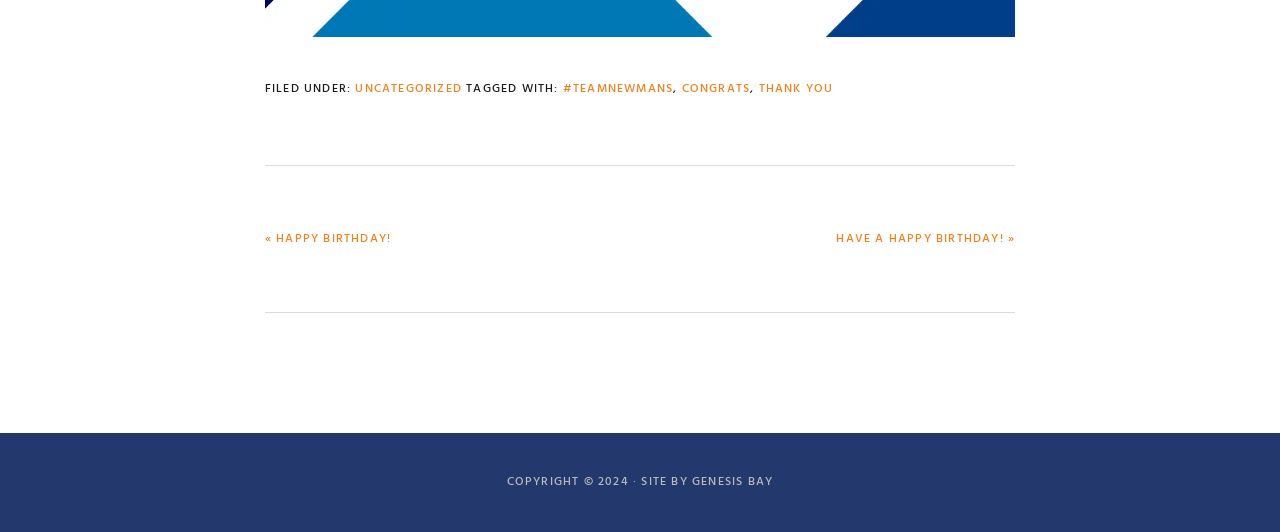Provide the bounding box coordinates for the UI element that is described by this text: "Previous Post: « Happy Birthday!". The coordinates should be in the form of four float numbers between 0 and 1: [left, top, right, bottom].

[0.207, 0.431, 0.306, 0.468]